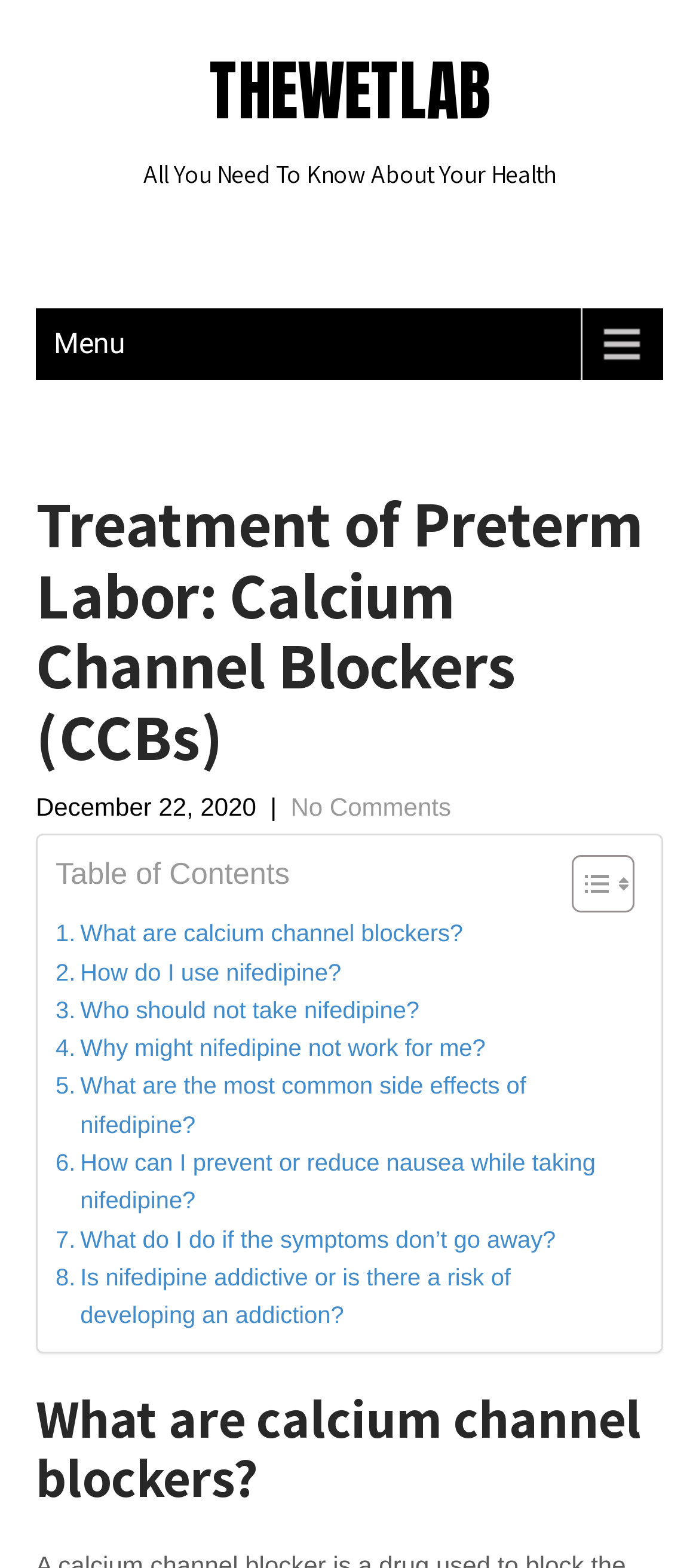What is the topic of the article?
Answer briefly with a single word or phrase based on the image.

Calcium Channel Blockers